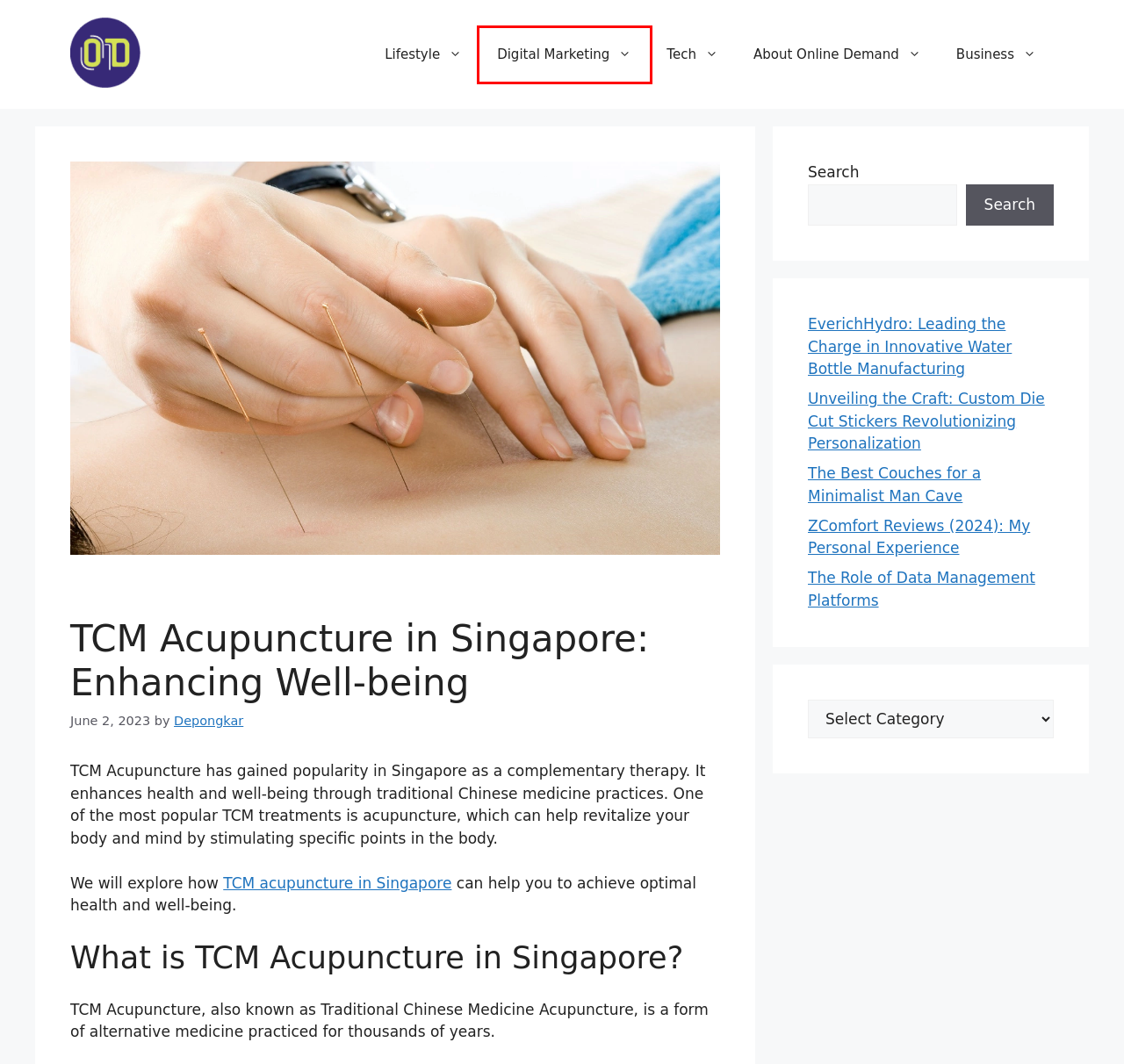You are given a screenshot of a webpage within which there is a red rectangle bounding box. Please choose the best webpage description that matches the new webpage after clicking the selected element in the bounding box. Here are the options:
A. Depongkar, Author at Online Demand
B. Advanced TCM Treatments in Singapore | TCM Clinic
C. Business Archives - Online Demand
D. ZComfort Reviews (2024): My Personal Experience
E. EverichHydro: Leading the Charge in Innovative Water Bottle Manufacturing
F. Digital Marketing Archives - Online Demand
G. Tech Archives - Online Demand
H. The Best Couches for a Minimalist Man Cave

F